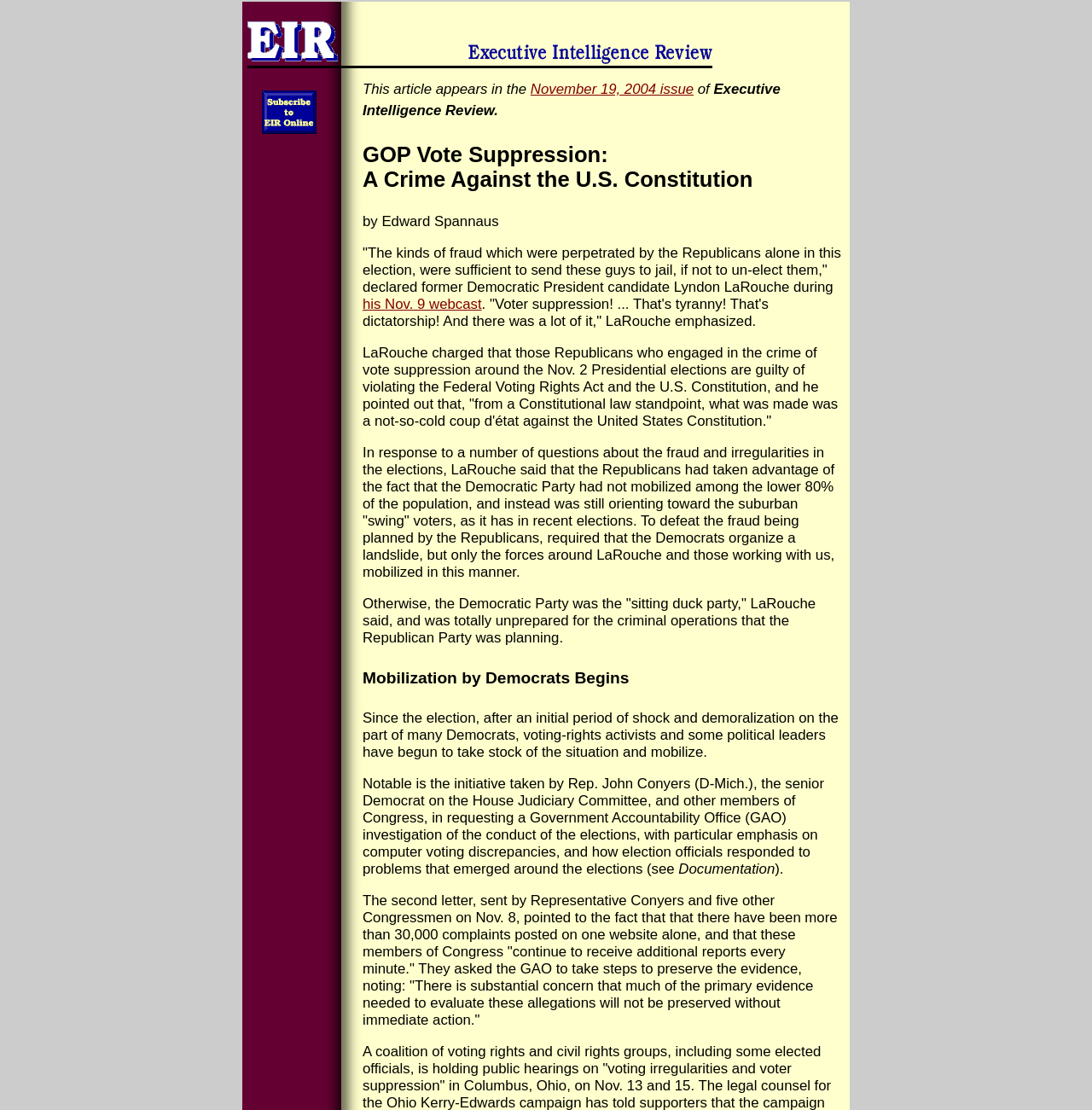Predict the bounding box of the UI element that fits this description: "November 19, 2004 issue".

[0.486, 0.073, 0.635, 0.088]